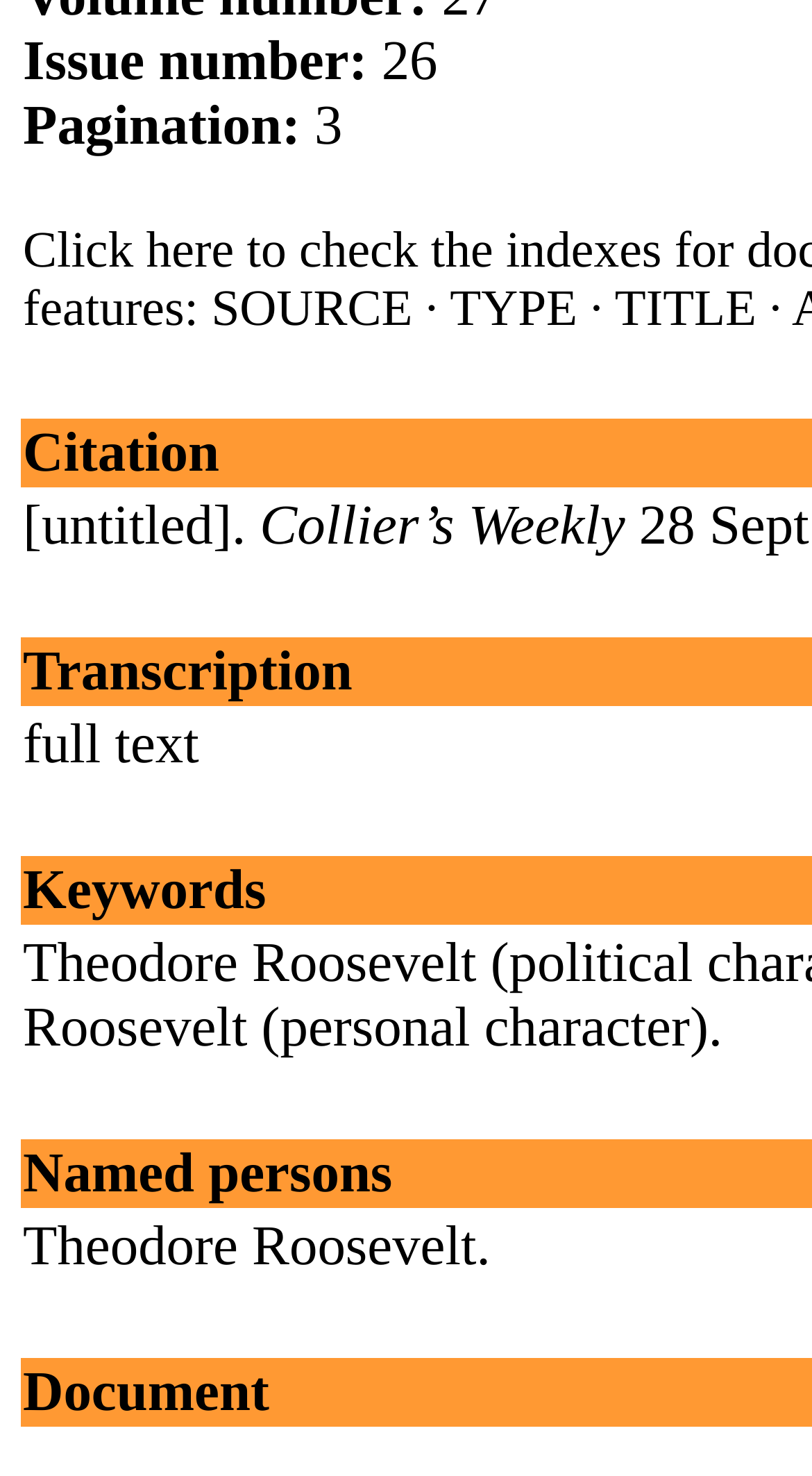What is the issue number? Examine the screenshot and reply using just one word or a brief phrase.

26